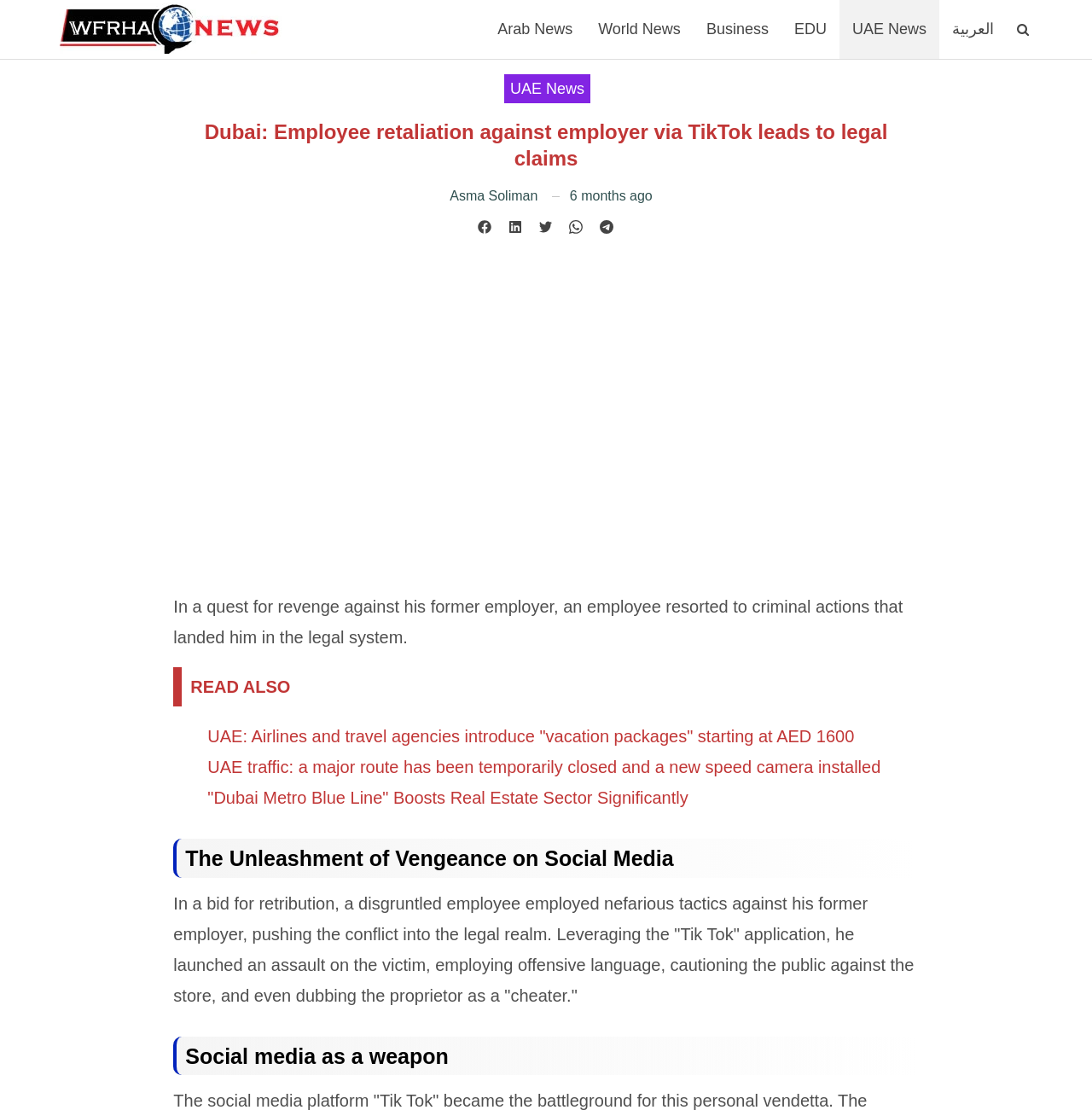What is the name of the news website?
Refer to the image and provide a one-word or short phrase answer.

Wfrha News